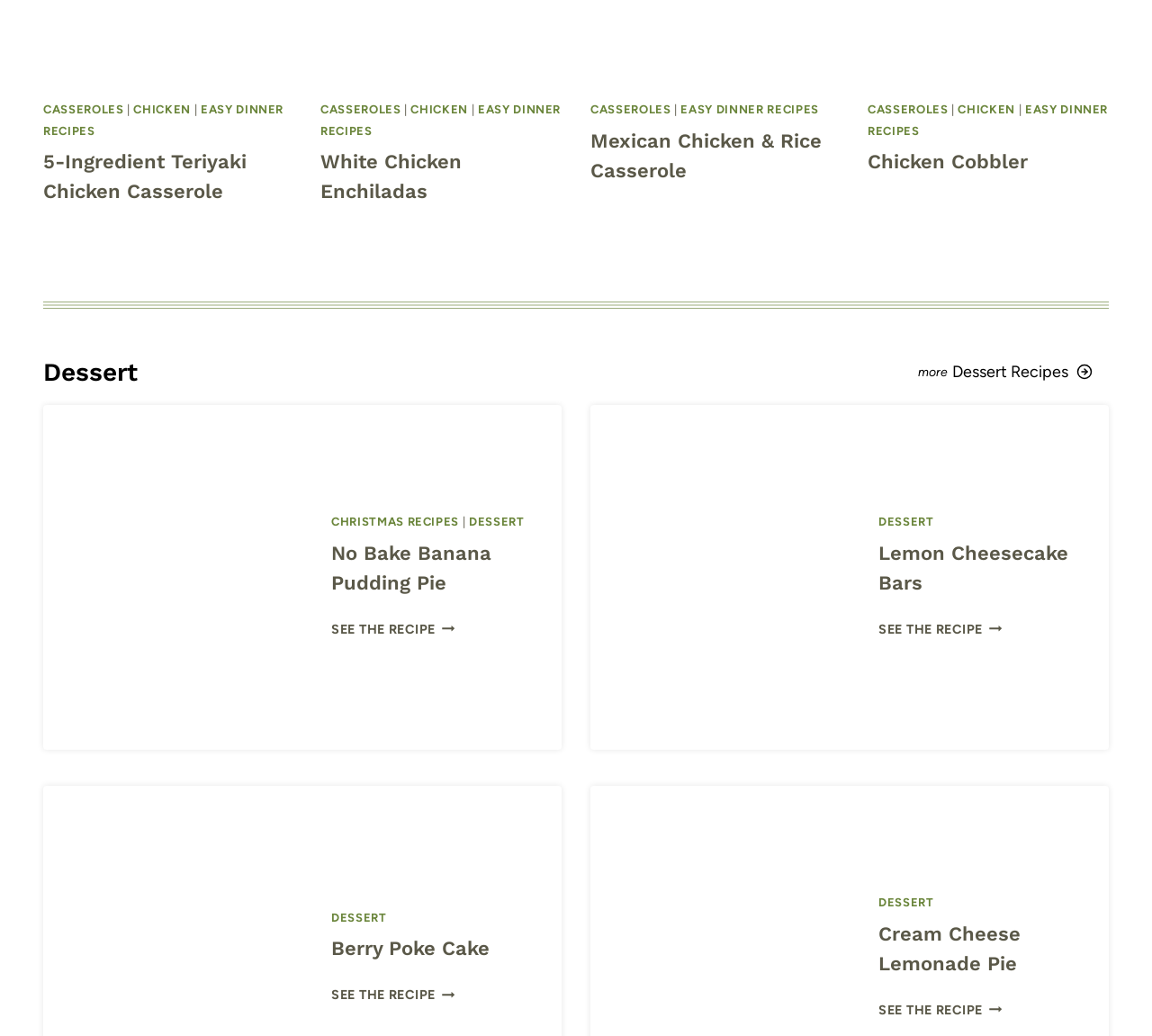What is the general topic of the webpage?
Provide an in-depth answer to the question, covering all aspects.

Based on the content and structure of the webpage, it appears to be focused on sharing food and recipe ideas, with multiple sections and links dedicated to different types of dishes and cooking categories.